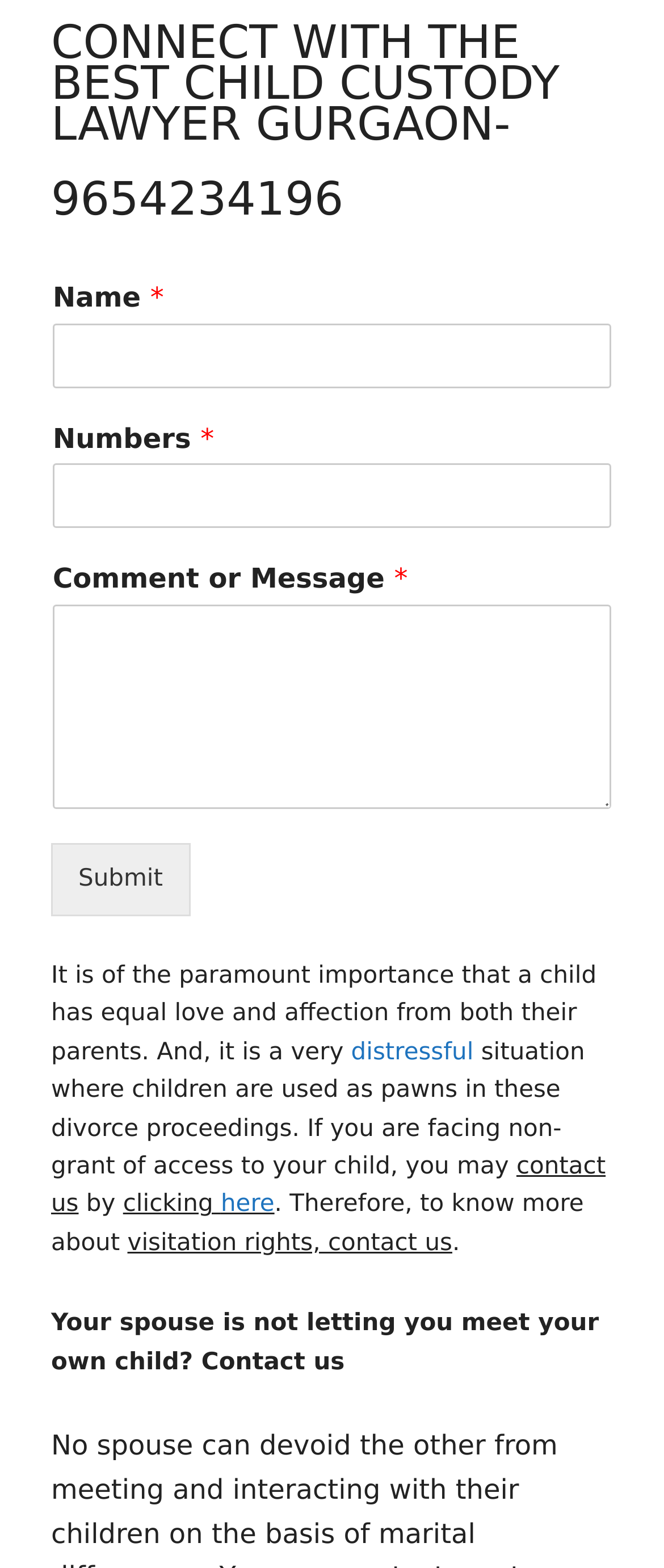Identify the bounding box of the HTML element described here: "here". Provide the coordinates as four float numbers between 0 and 1: [left, top, right, bottom].

[0.332, 0.76, 0.413, 0.777]